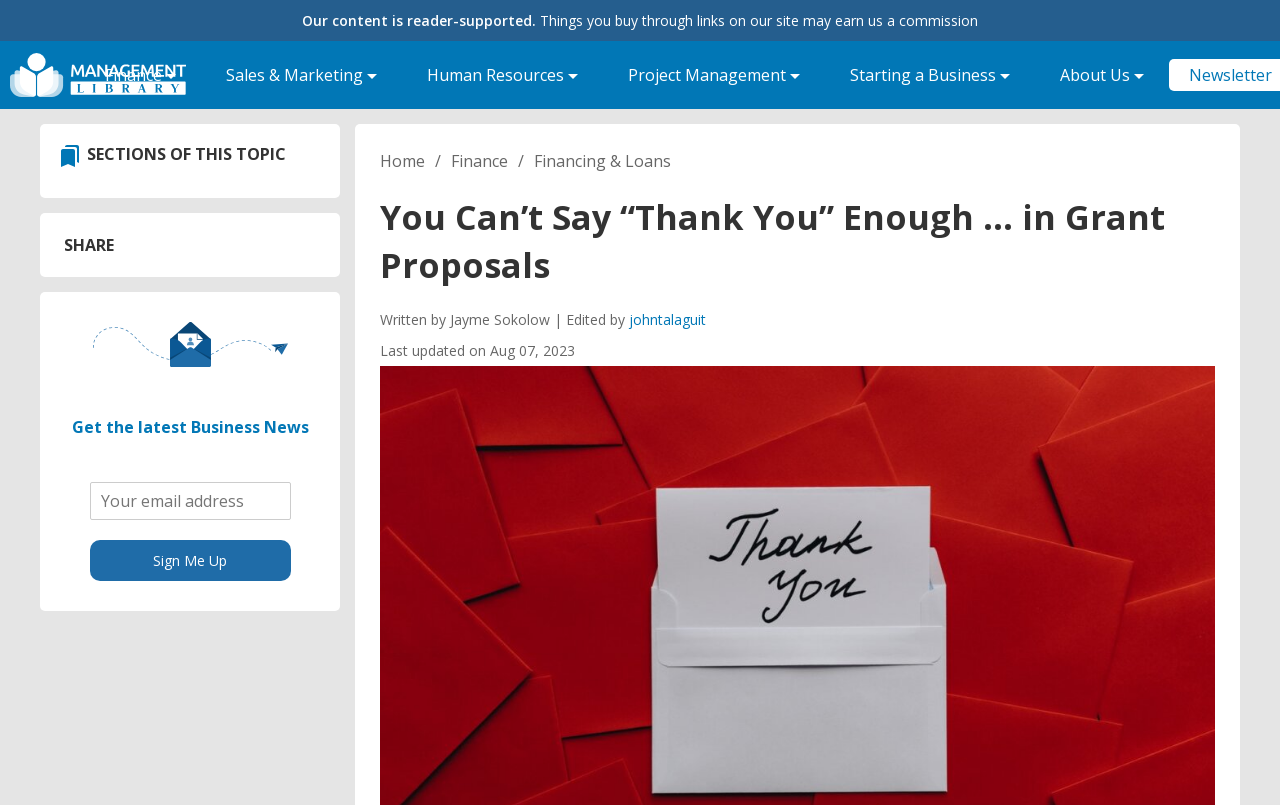What is the purpose of the textbox at the bottom of the page?
Please give a well-detailed answer to the question.

The textbox at the bottom of the page is labeled 'Email *' and has a 'Sign Me Up' button next to it, indicating that it is used for email subscription to receive the latest business news.